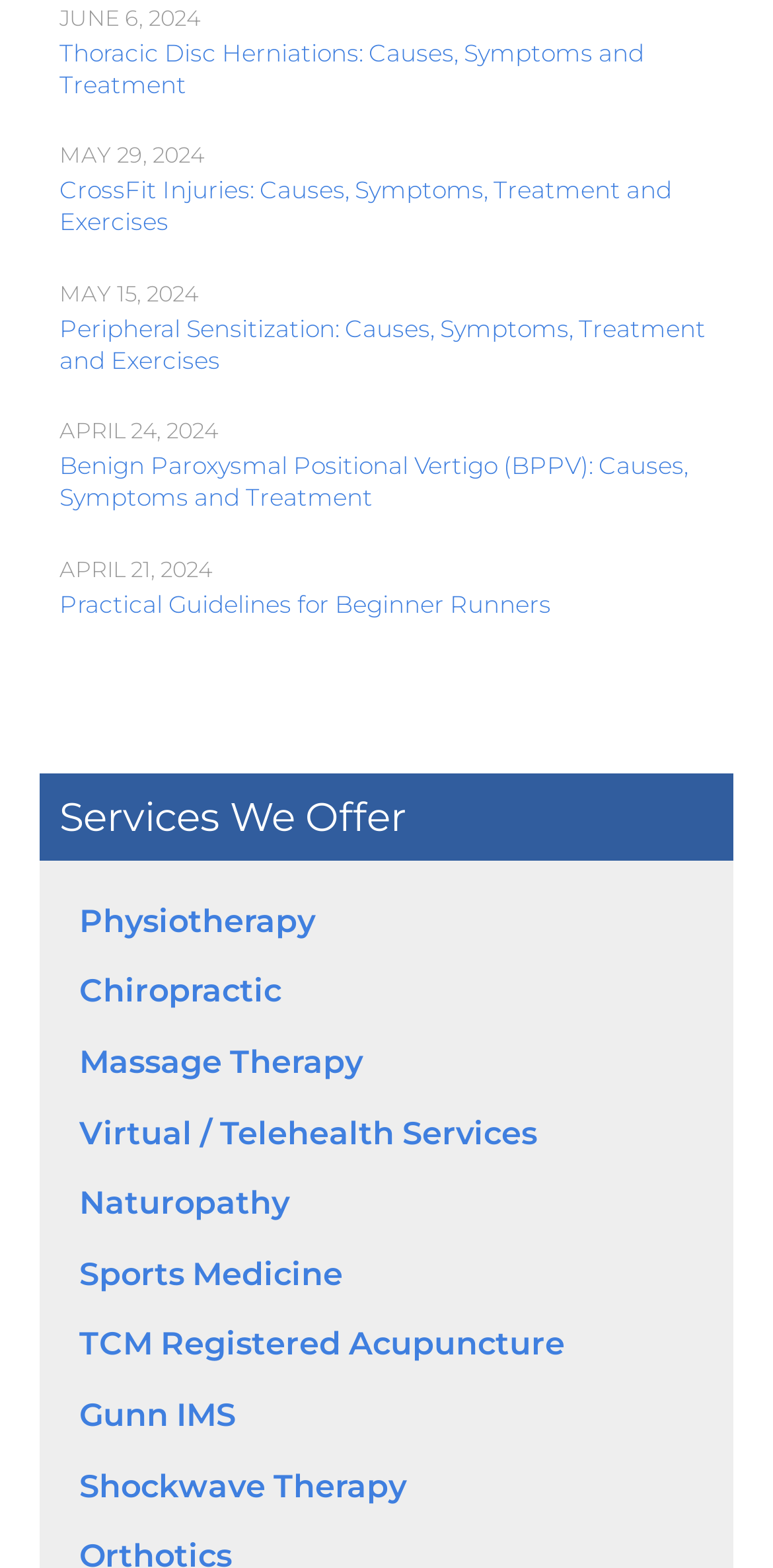Locate the bounding box coordinates of the clickable element to fulfill the following instruction: "Click on Thoracic Disc Herniations link". Provide the coordinates as four float numbers between 0 and 1 in the format [left, top, right, bottom].

[0.051, 0.005, 0.077, 0.029]